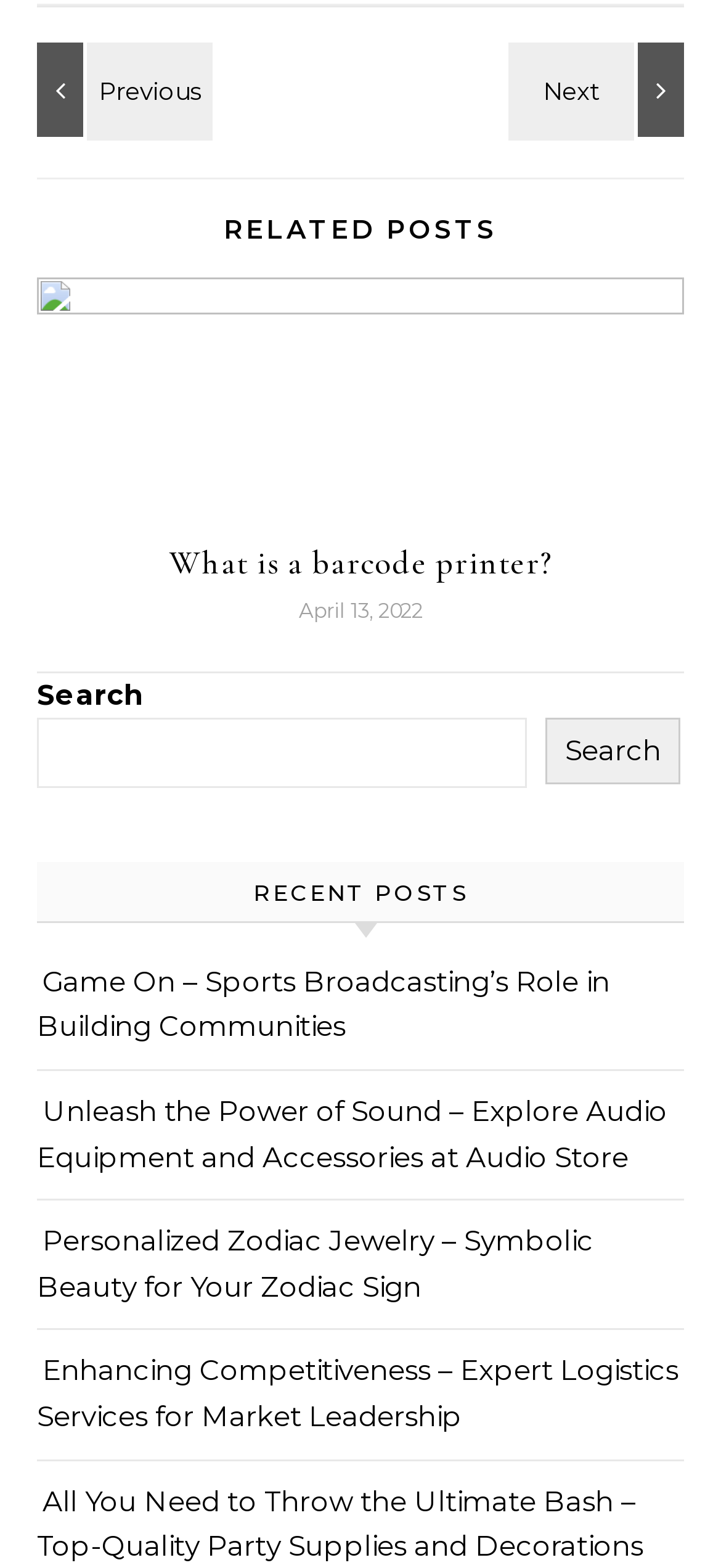Please predict the bounding box coordinates of the element's region where a click is necessary to complete the following instruction: "Subscribe". The coordinates should be represented by four float numbers between 0 and 1, i.e., [left, top, right, bottom].

None